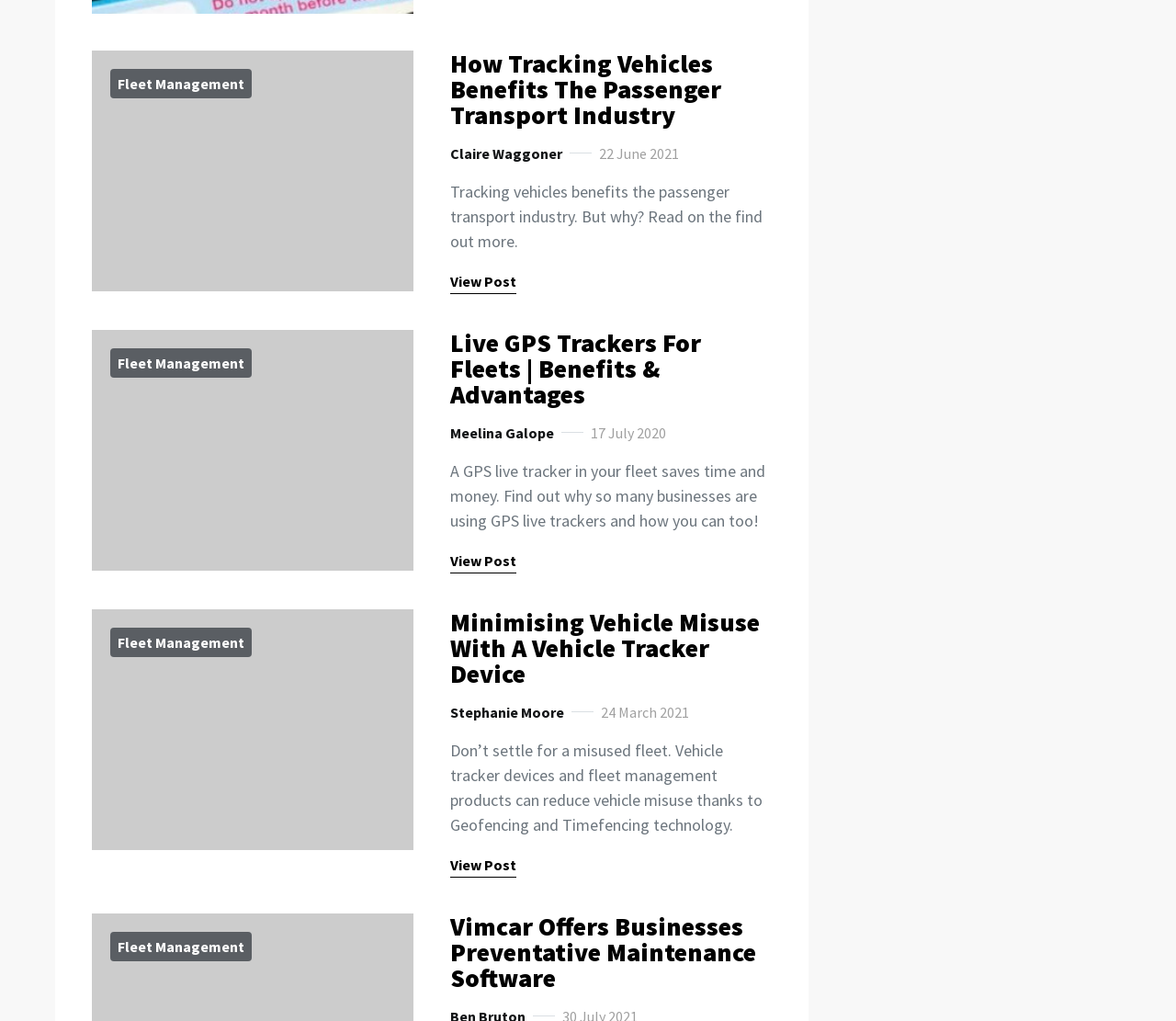Select the bounding box coordinates of the element I need to click to carry out the following instruction: "Click on the Fleet Management link".

[0.094, 0.067, 0.214, 0.096]